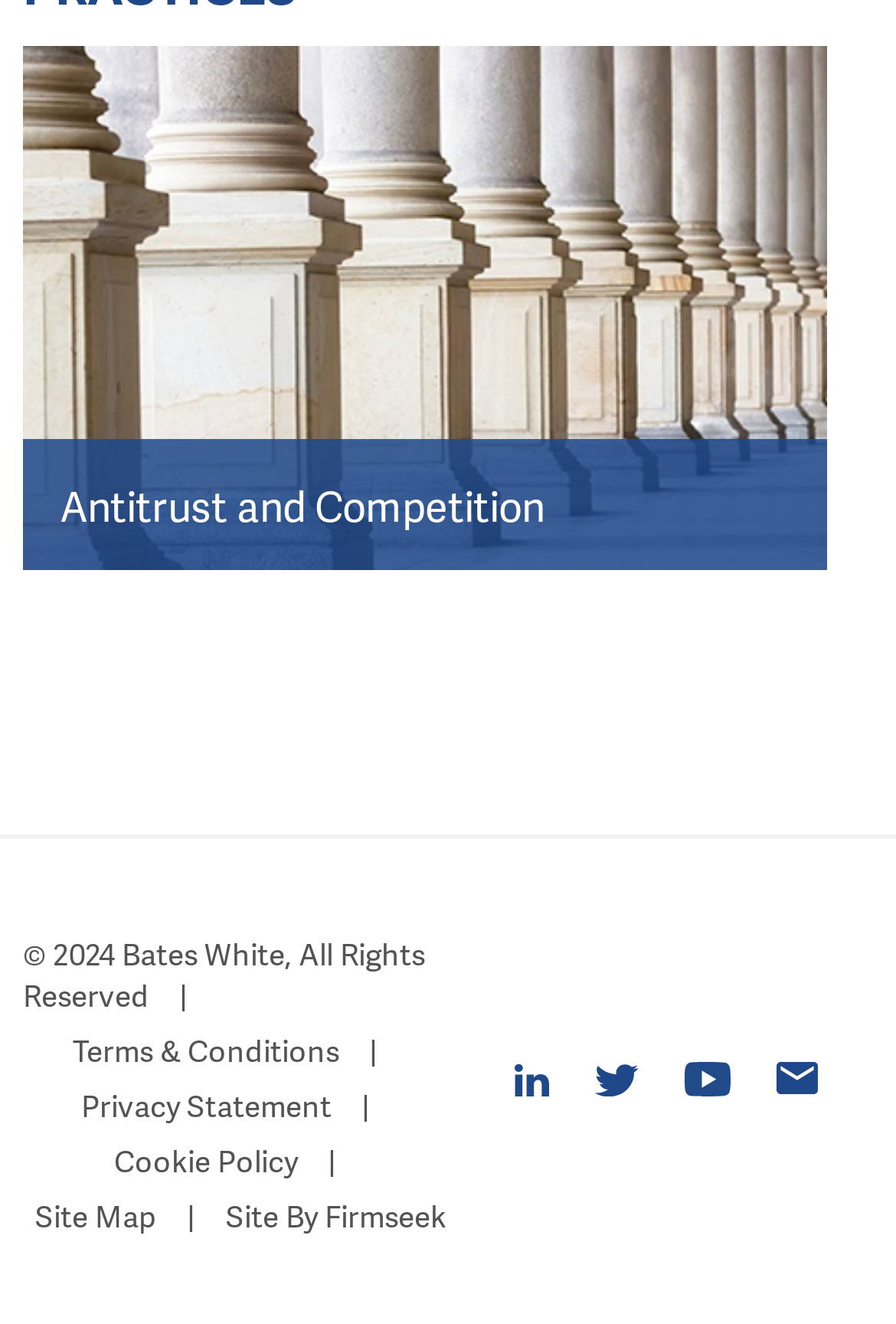Please mark the clickable region by giving the bounding box coordinates needed to complete this instruction: "View Terms & Conditions".

[0.081, 0.778, 0.379, 0.809]